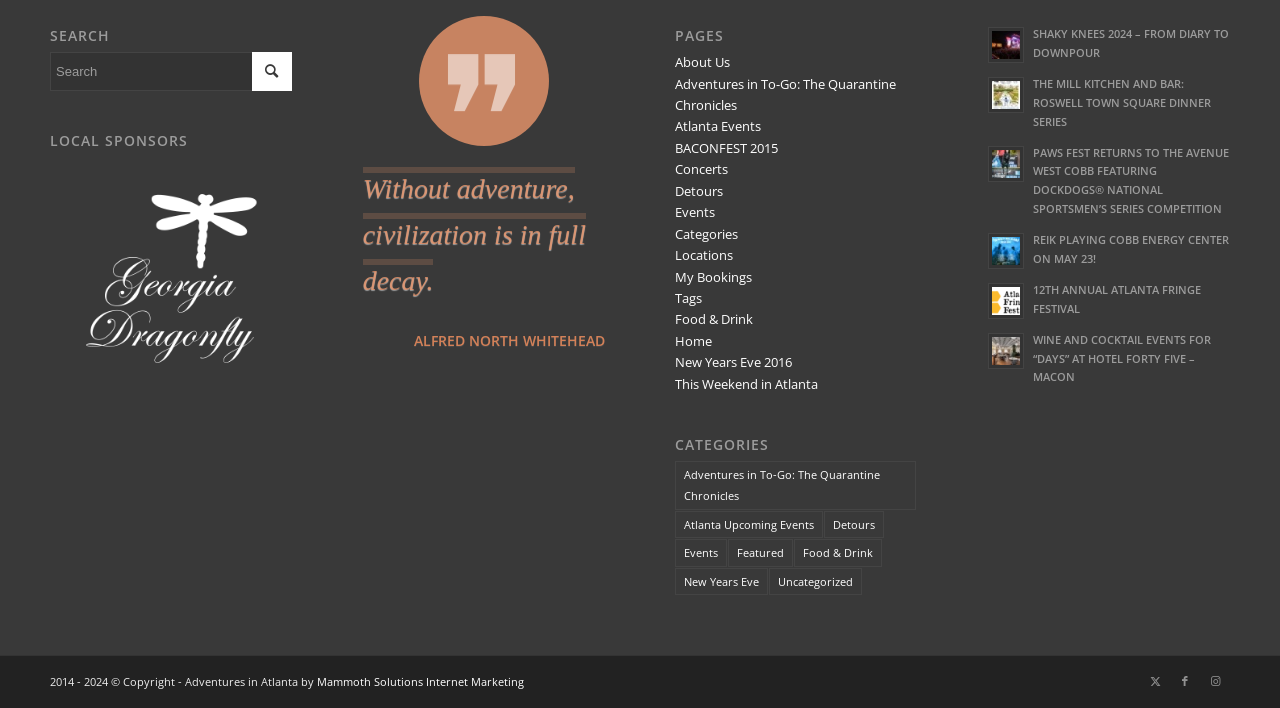Please specify the coordinates of the bounding box for the element that should be clicked to carry out this instruction: "Visit the About Us page". The coordinates must be four float numbers between 0 and 1, formatted as [left, top, right, bottom].

[0.528, 0.075, 0.571, 0.101]